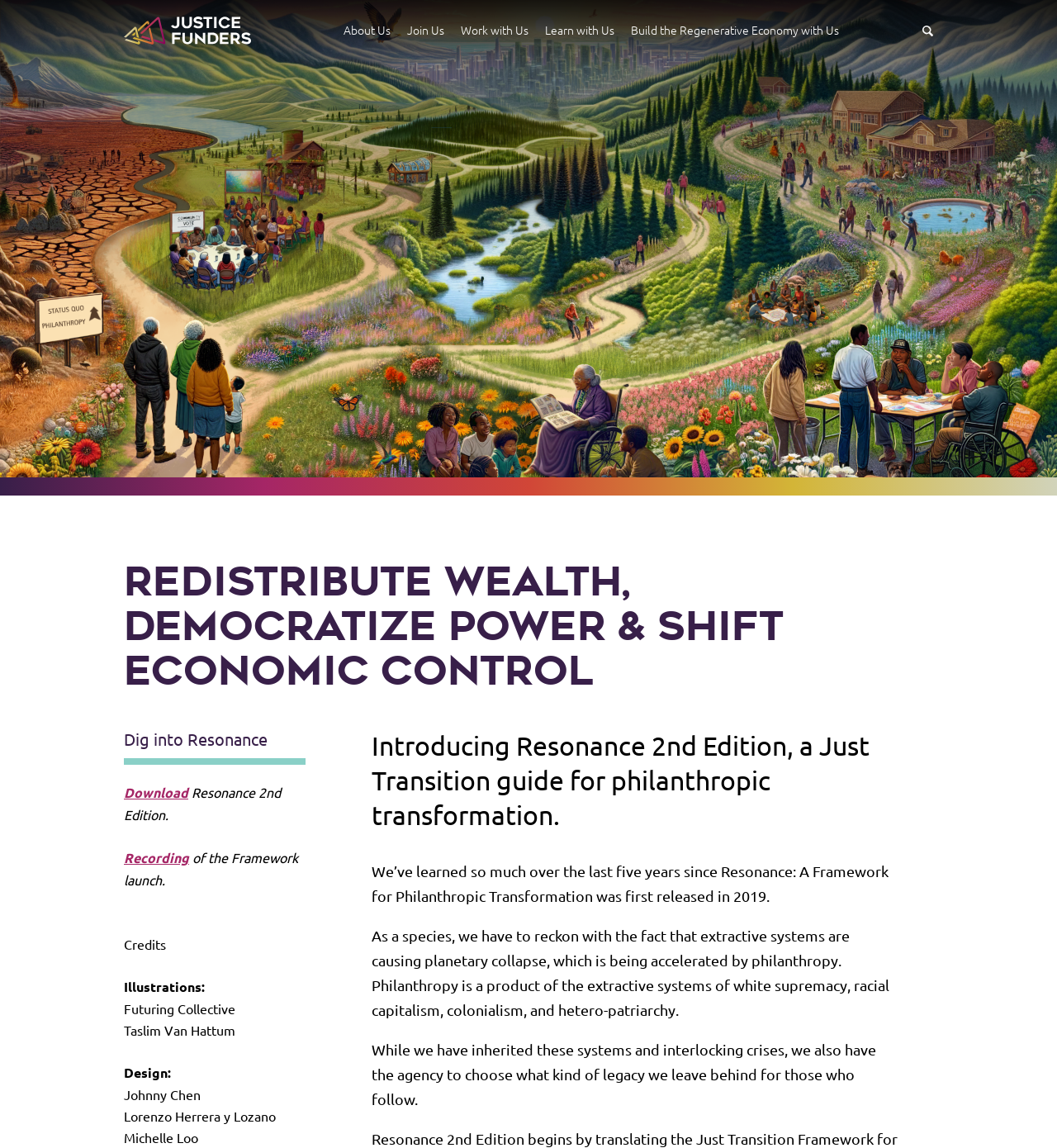Can you determine the bounding box coordinates of the area that needs to be clicked to fulfill the following instruction: "Sign up for Membership"?

[0.354, 0.044, 0.588, 0.079]